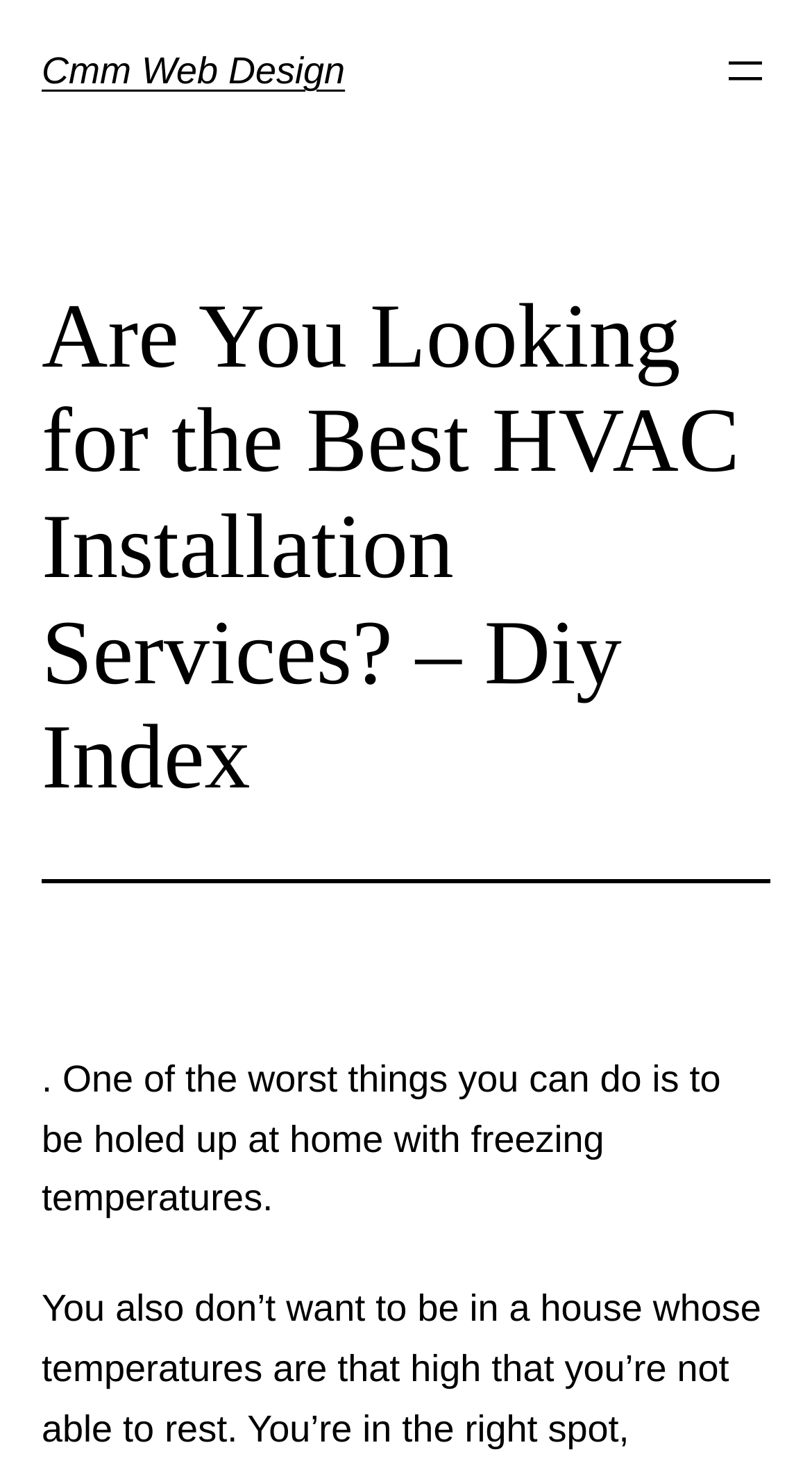Identify the bounding box of the UI element described as follows: "aria-label="Open menu"". Provide the coordinates as four float numbers in the range of 0 to 1 [left, top, right, bottom].

[0.887, 0.032, 0.949, 0.066]